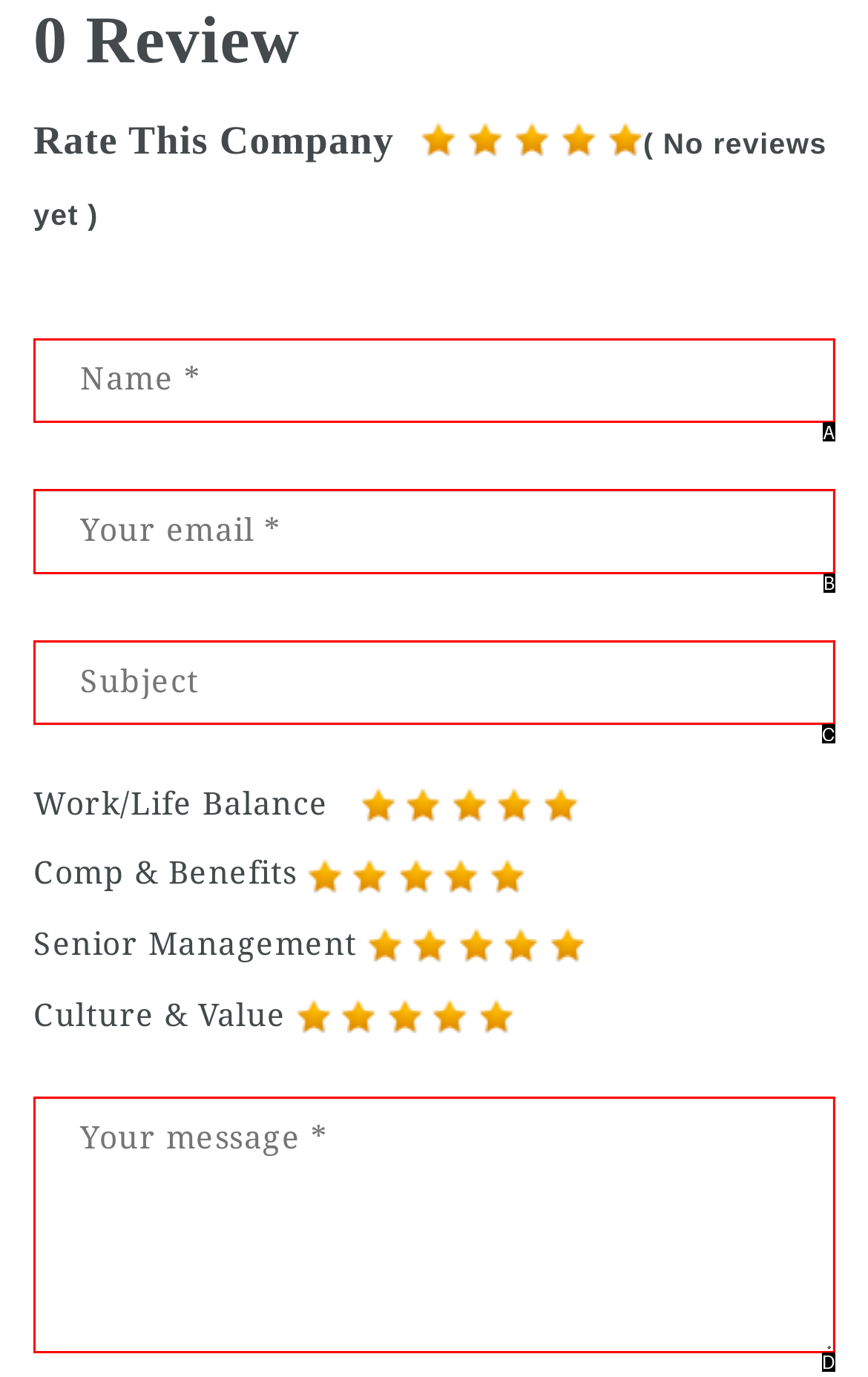What letter corresponds to the UI element described here: name="message" placeholder="Your message *"
Reply with the letter from the options provided.

D